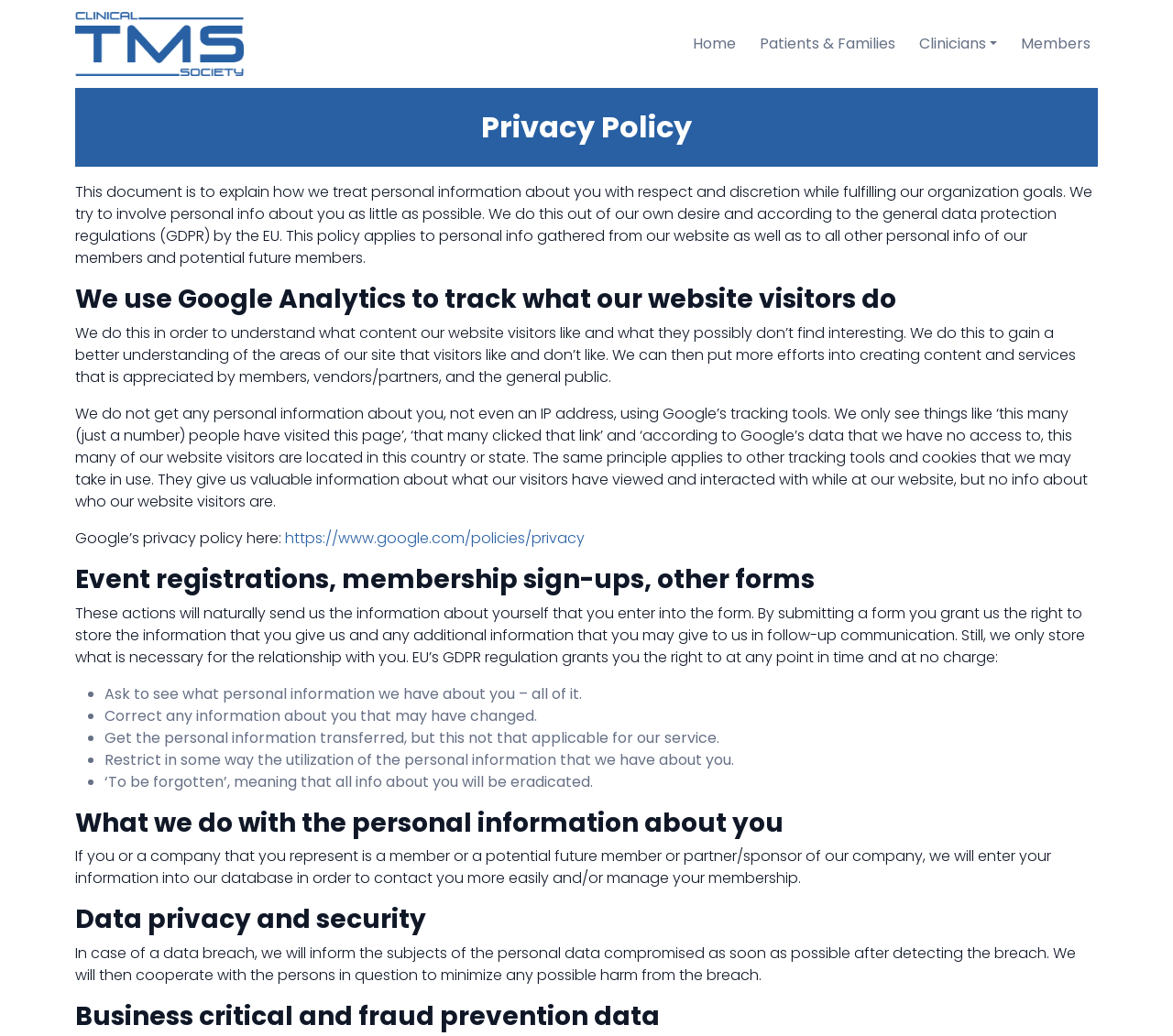Extract the bounding box of the UI element described as: "parent_node: Main navigation title="Home"".

[0.064, 0.007, 0.208, 0.078]